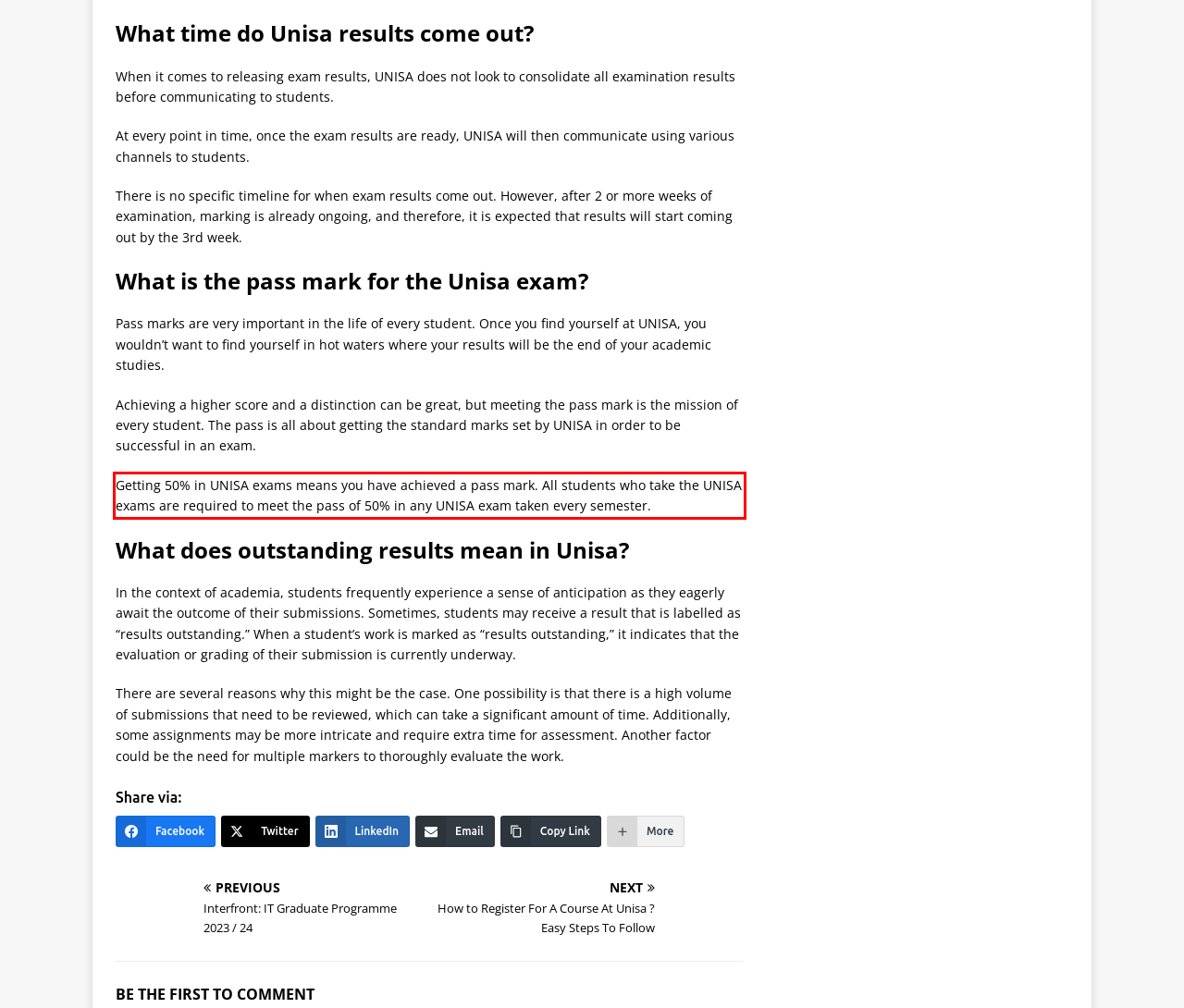Please look at the webpage screenshot and extract the text enclosed by the red bounding box.

Getting 50% in UNISA exams means you have achieved a pass mark. All students who take the UNISA exams are required to meet the pass of 50% in any UNISA exam taken every semester.